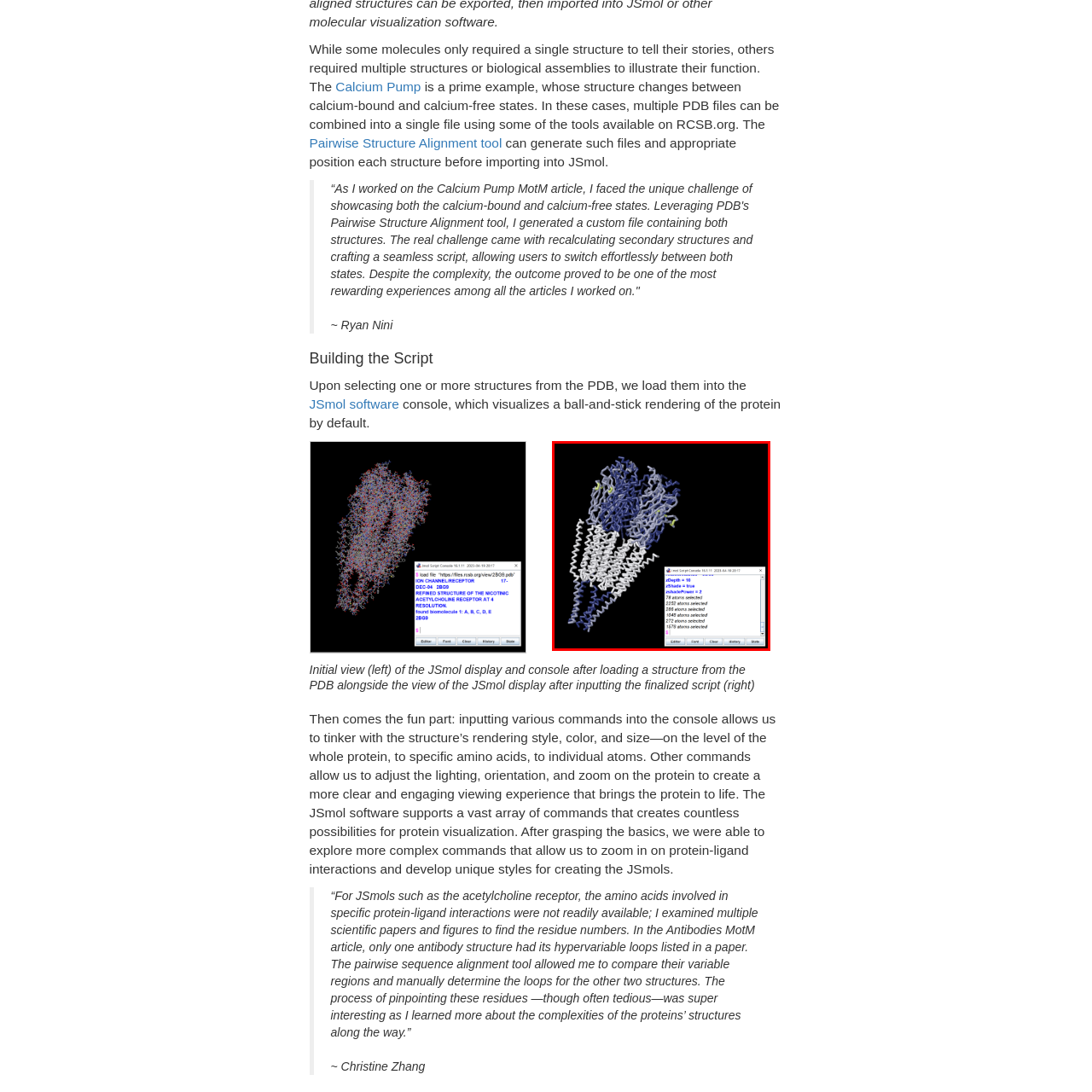Direct your attention to the image enclosed by the red boundary, What stage of the process is illustrated in this view? 
Answer concisely using a single word or phrase.

post-processing